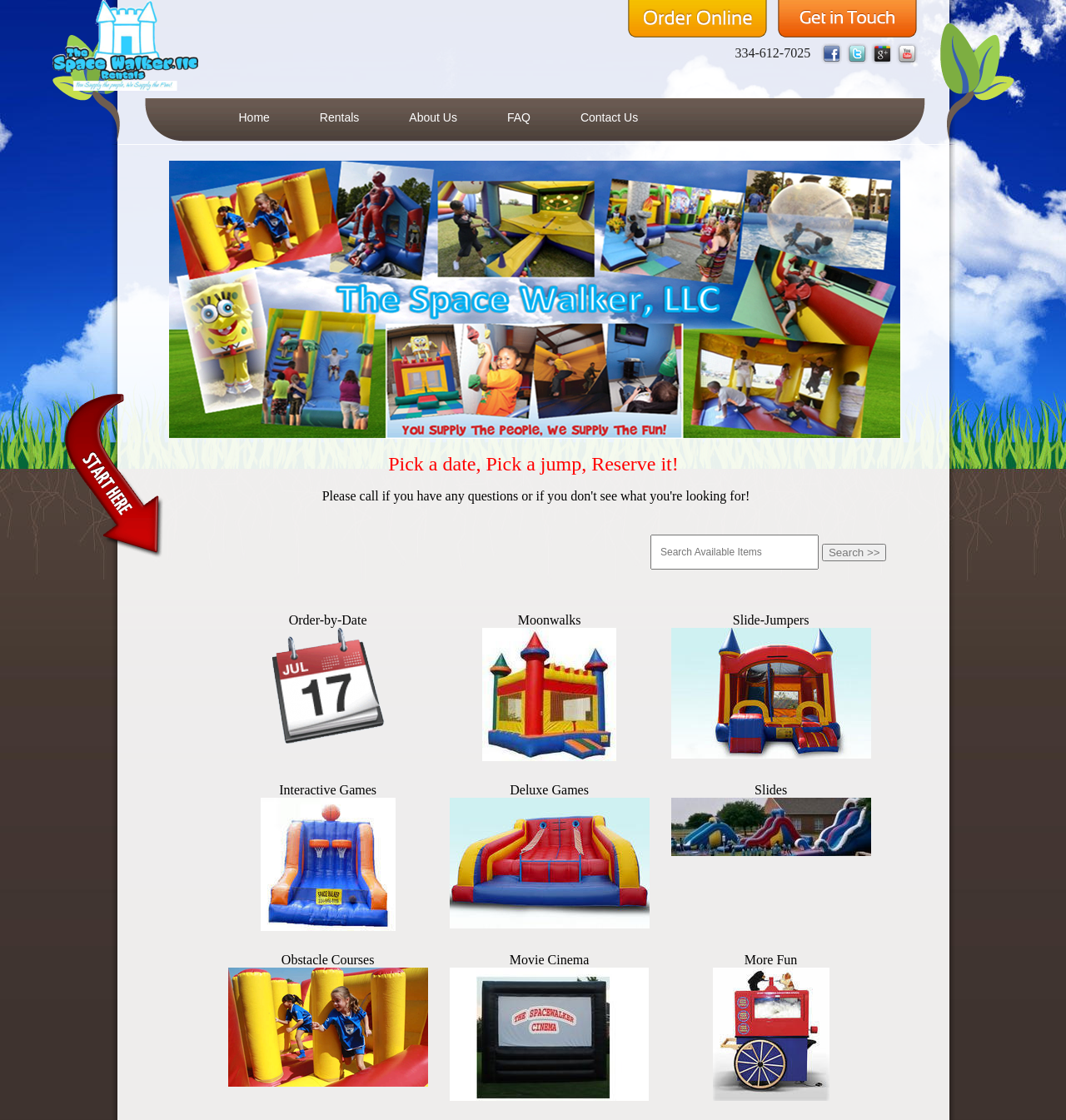Give a concise answer of one word or phrase to the question: 
What is the phone number on the top right?

334-612-7025